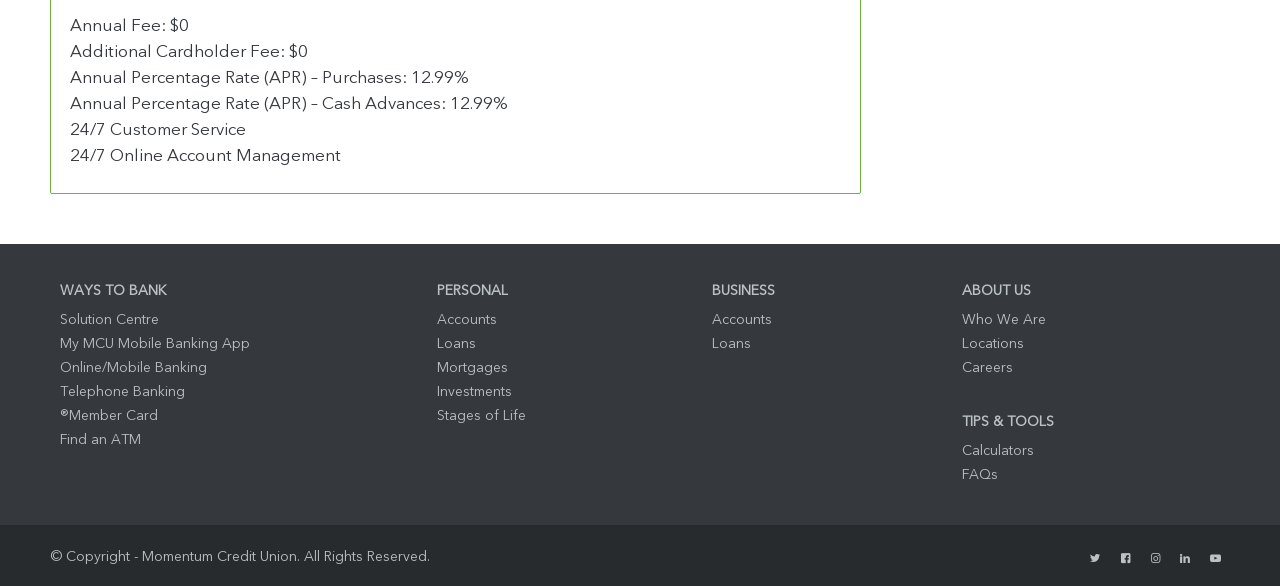Highlight the bounding box coordinates of the element that should be clicked to carry out the following instruction: "Go to Online/Mobile Banking". The coordinates must be given as four float numbers ranging from 0 to 1, i.e., [left, top, right, bottom].

[0.047, 0.606, 0.195, 0.647]